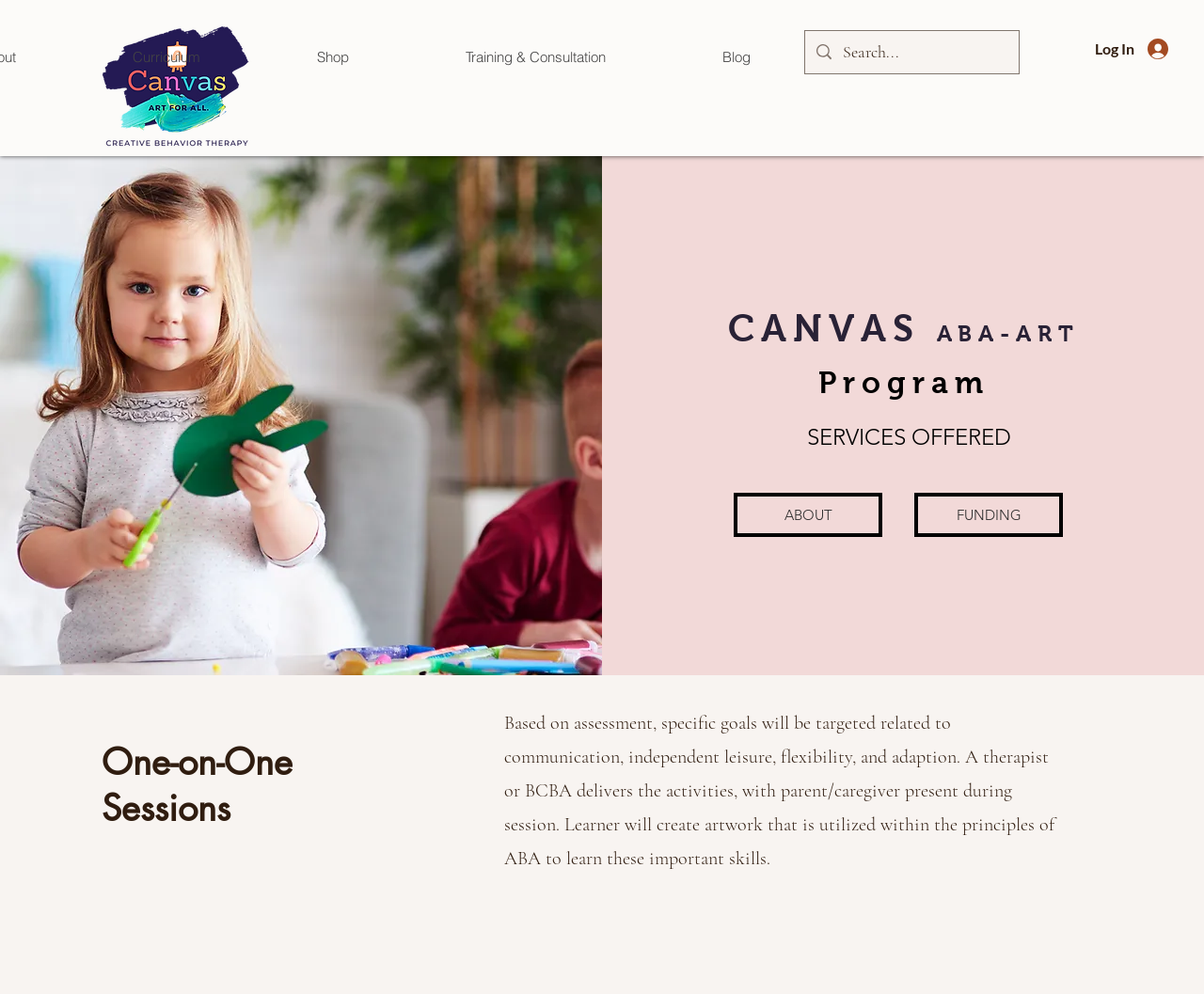Show the bounding box coordinates for the HTML element described as: "Training & Consultation".

[0.302, 0.044, 0.515, 0.072]